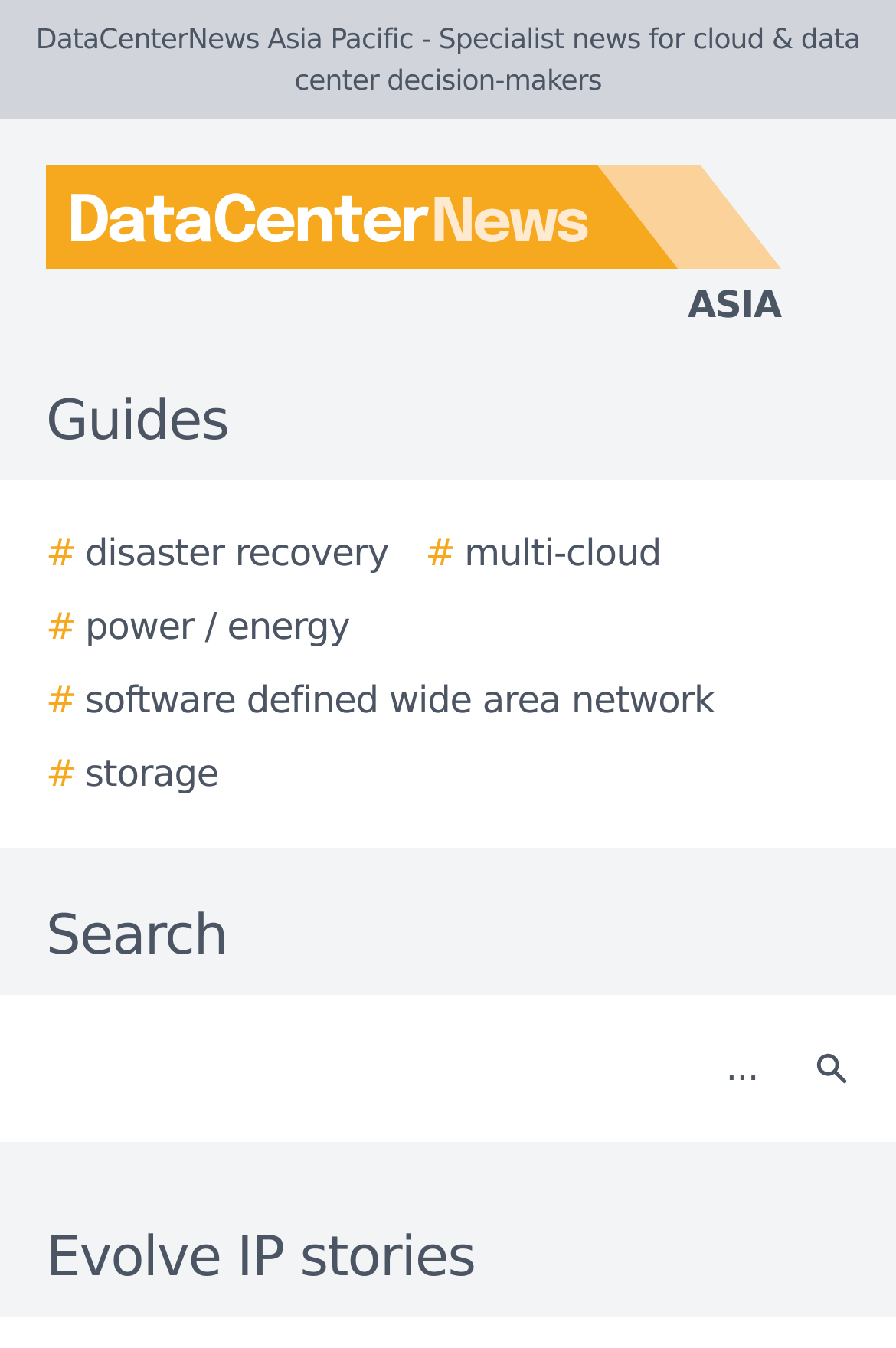Please specify the bounding box coordinates of the clickable section necessary to execute the following command: "Search for disaster recovery".

[0.051, 0.39, 0.434, 0.431]